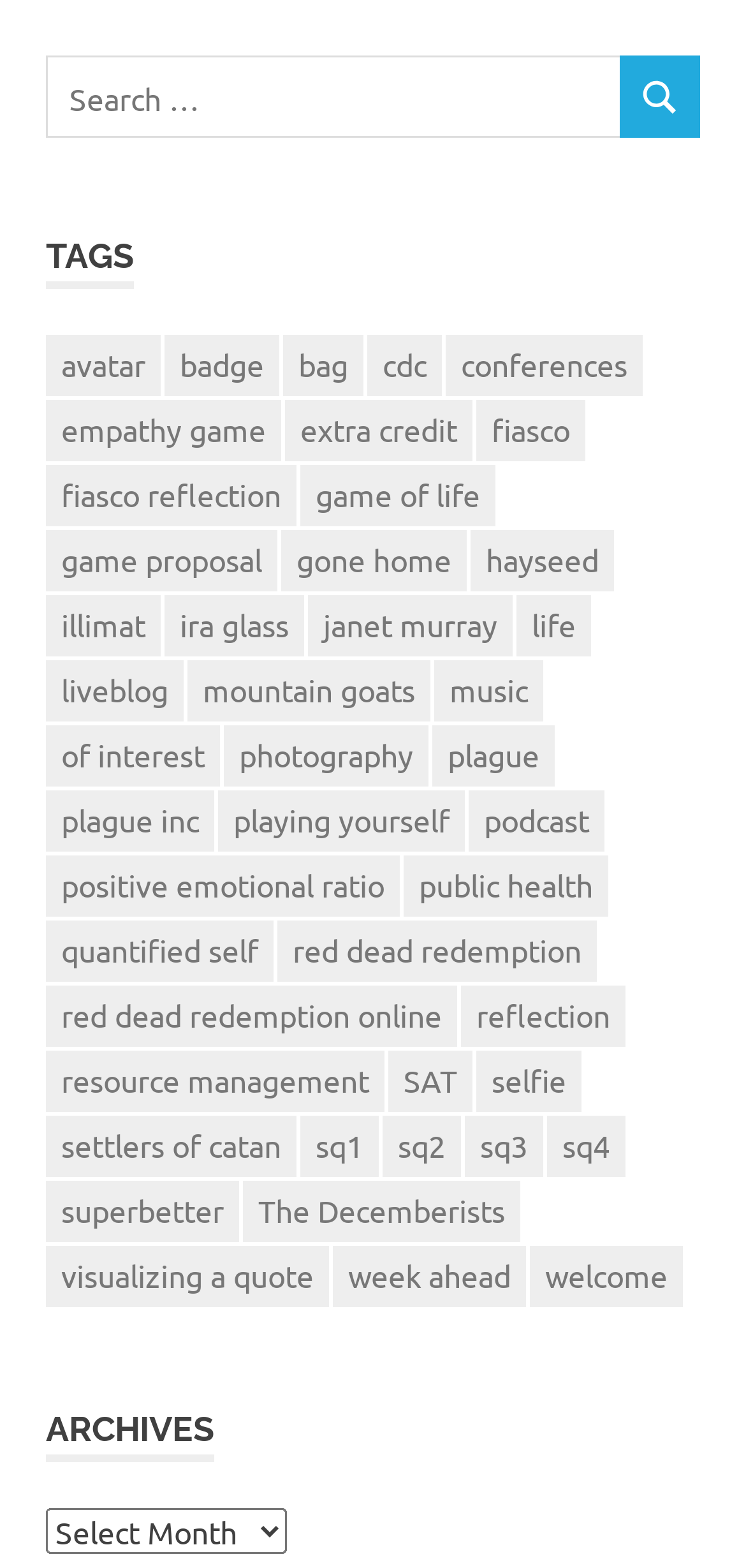Identify the bounding box for the UI element described as: "avatar". The coordinates should be four float numbers between 0 and 1, i.e., [left, top, right, bottom].

[0.062, 0.213, 0.215, 0.252]